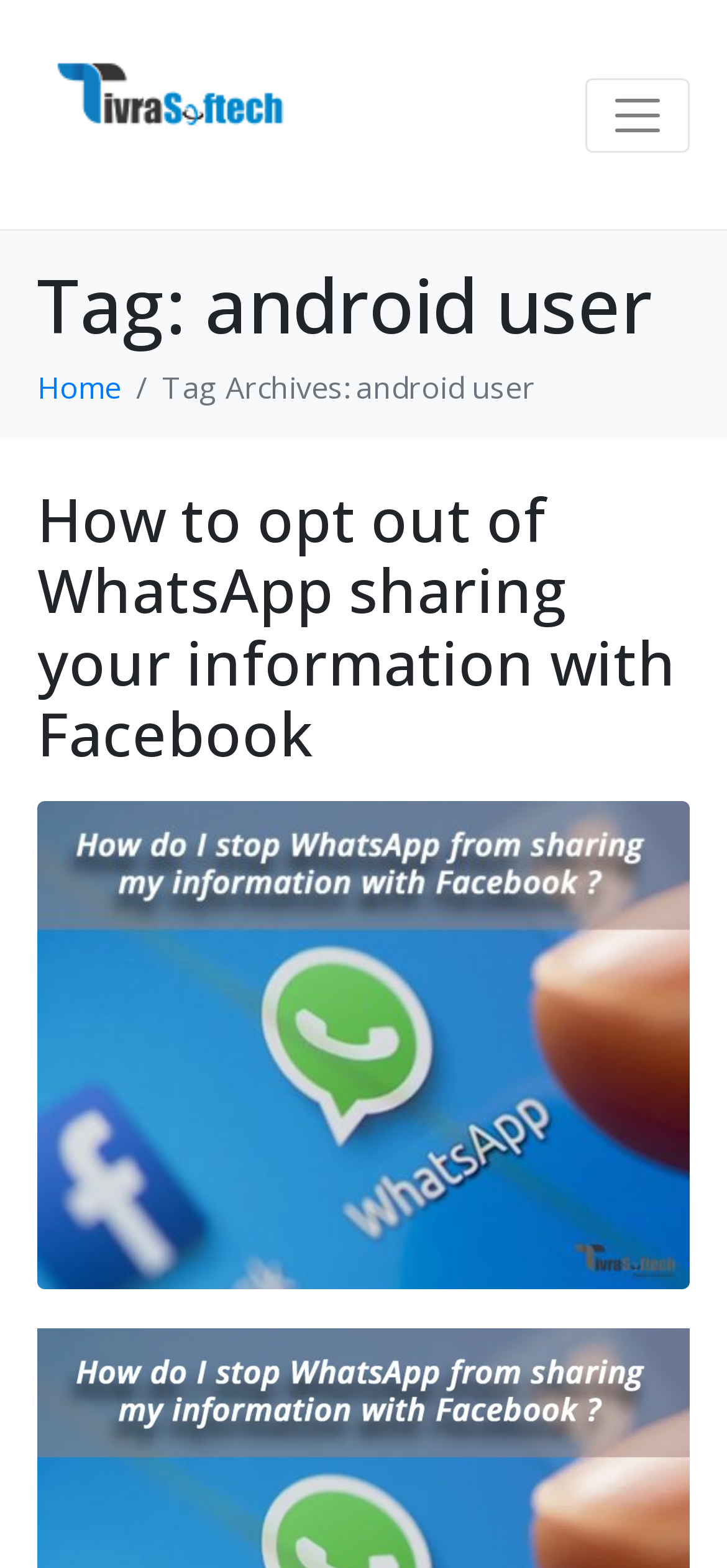Please answer the following question using a single word or phrase: 
What is the category of the current webpage?

android user